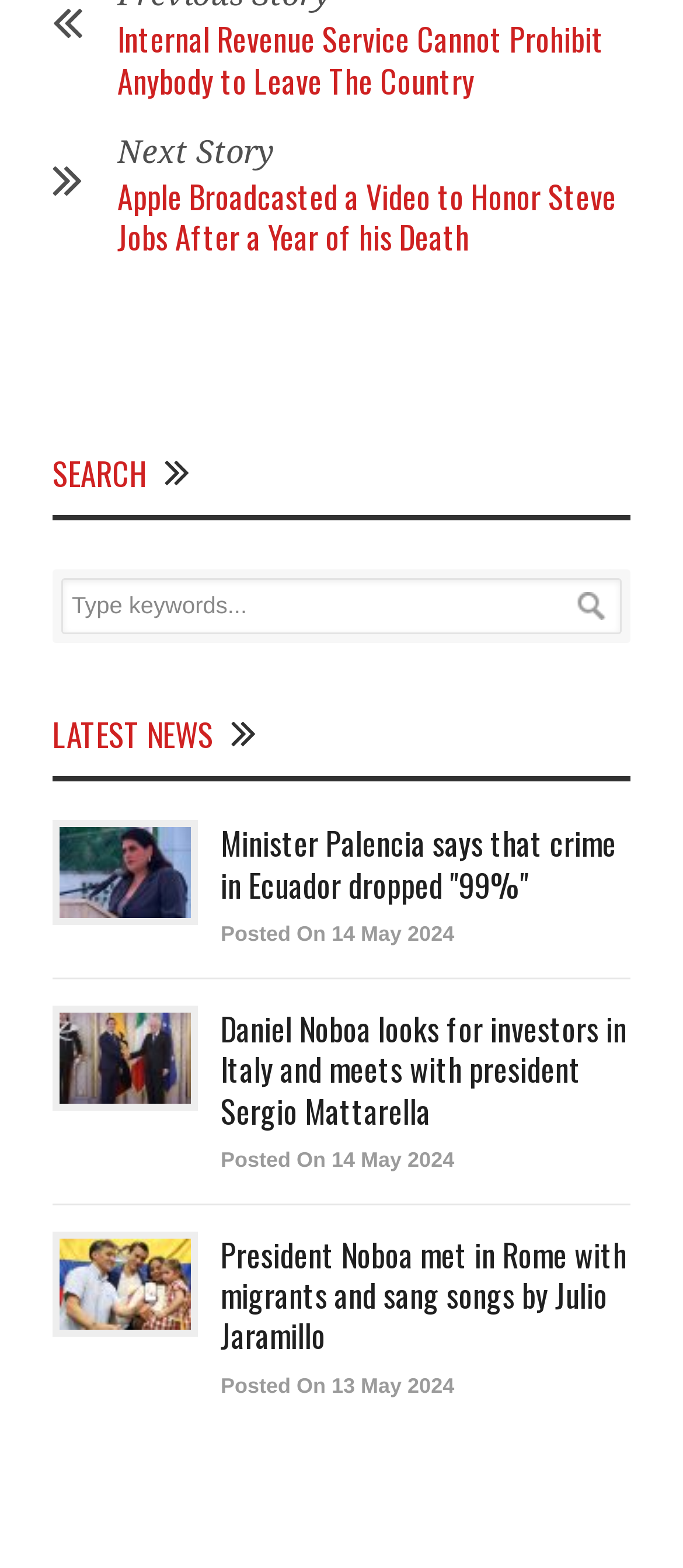How many news articles are displayed?
Use the information from the screenshot to give a comprehensive response to the question.

I counted the number of news article headings and links on the webpage, and there are 5 of them.